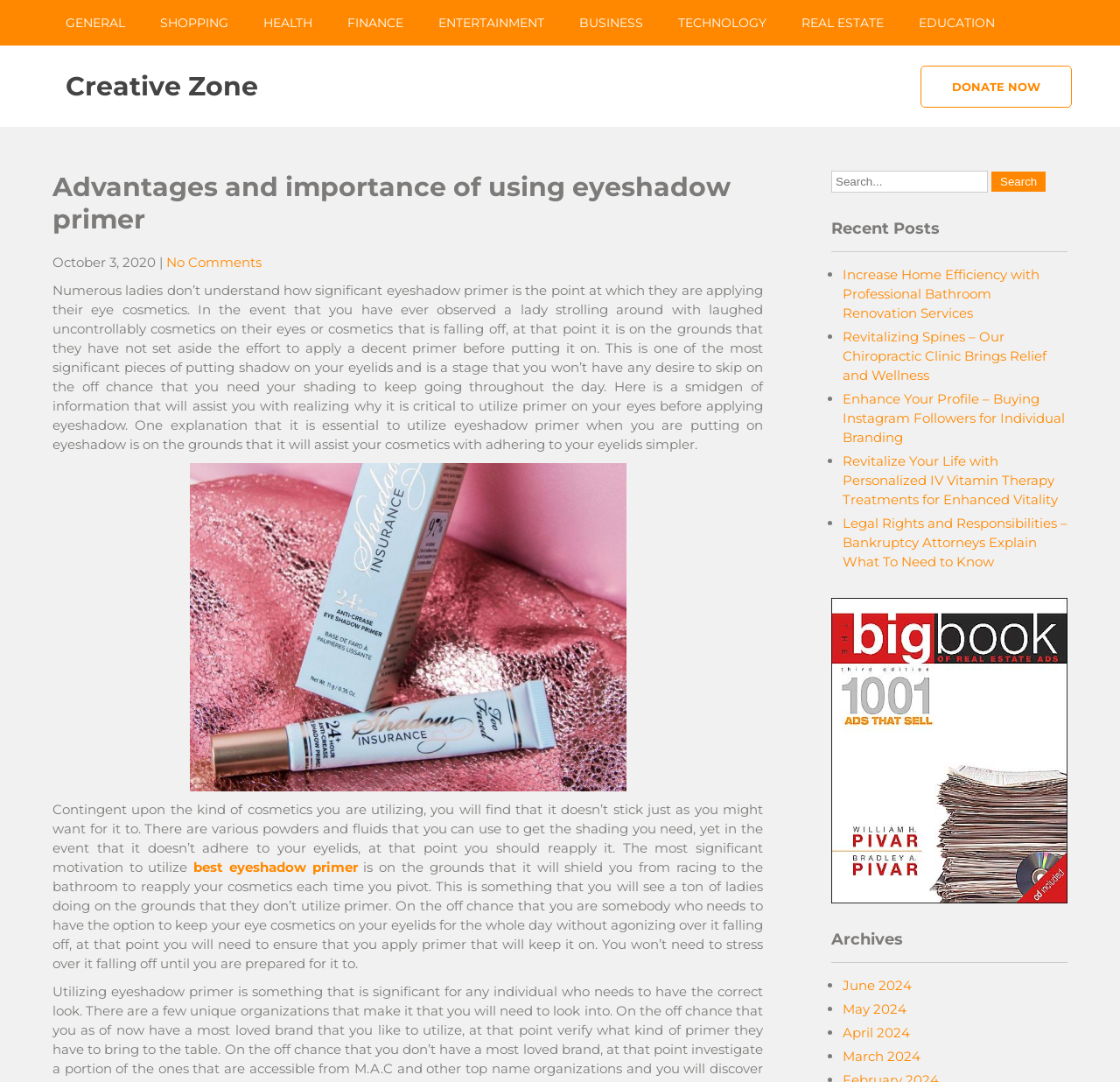Bounding box coordinates are given in the format (top-left x, top-left y, bottom-right x, bottom-right y). All values should be floating point numbers between 0 and 1. Provide the bounding box coordinate for the UI element described as: May 2024

[0.752, 0.925, 0.809, 0.94]